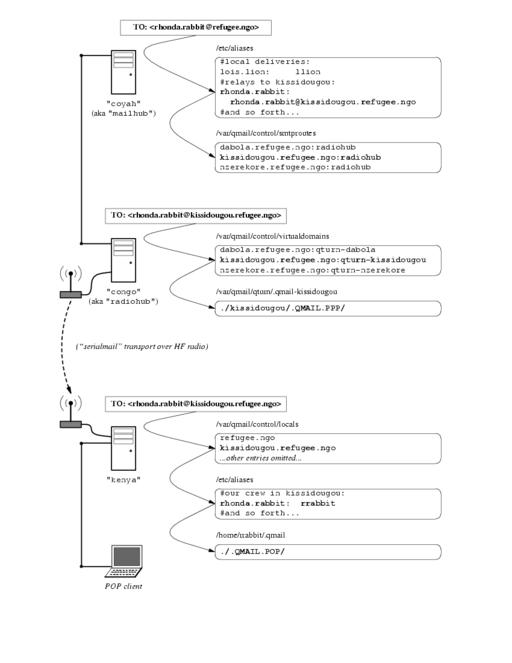Reply to the question with a single word or phrase:
What is the purpose of the diagram?

To illustrate email delivery systems